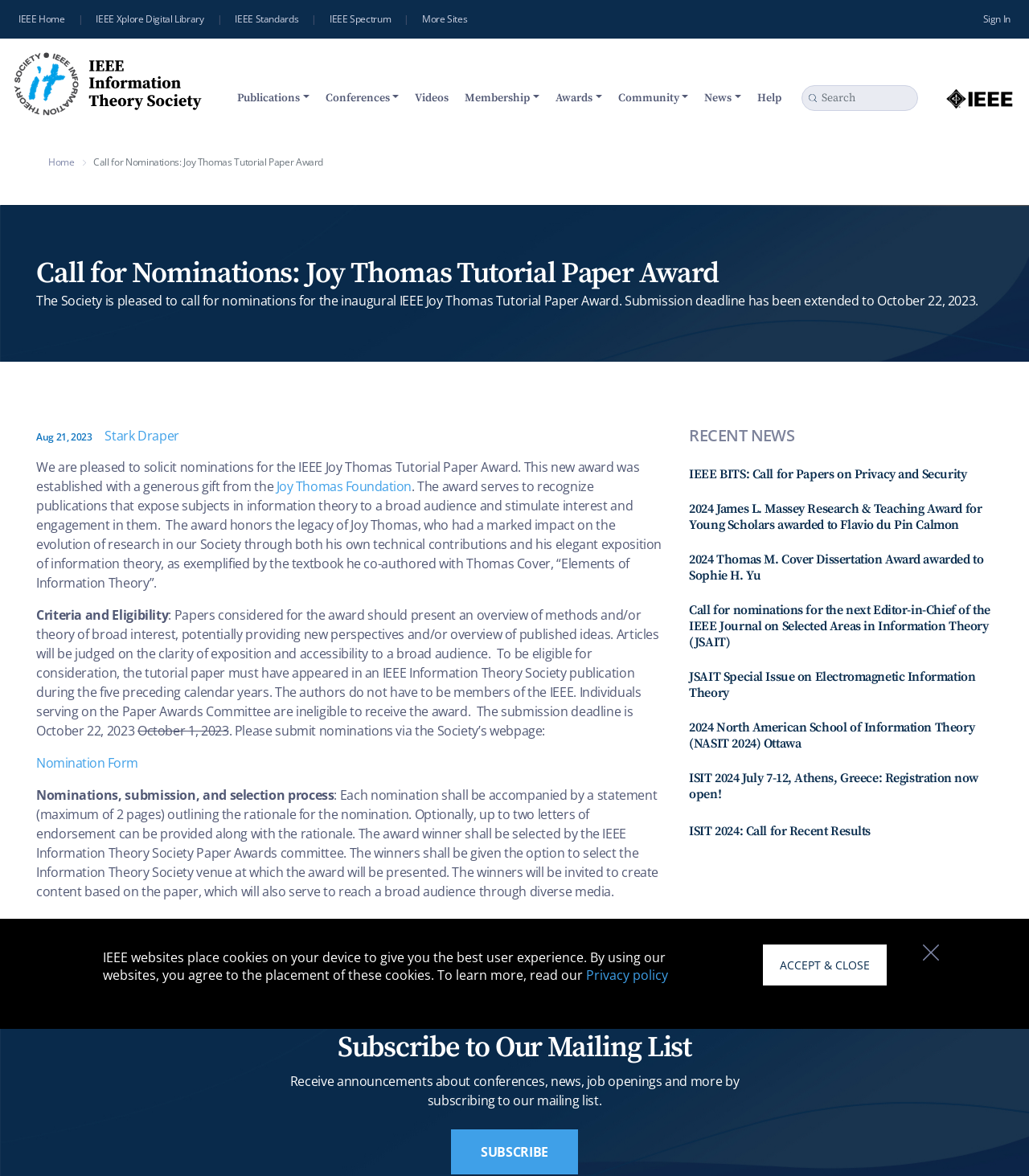Please give the bounding box coordinates of the area that should be clicked to fulfill the following instruction: "Nominate for the IEEE Joy Thomas Tutorial Paper Award". The coordinates should be in the format of four float numbers from 0 to 1, i.e., [left, top, right, bottom].

[0.035, 0.641, 0.134, 0.656]